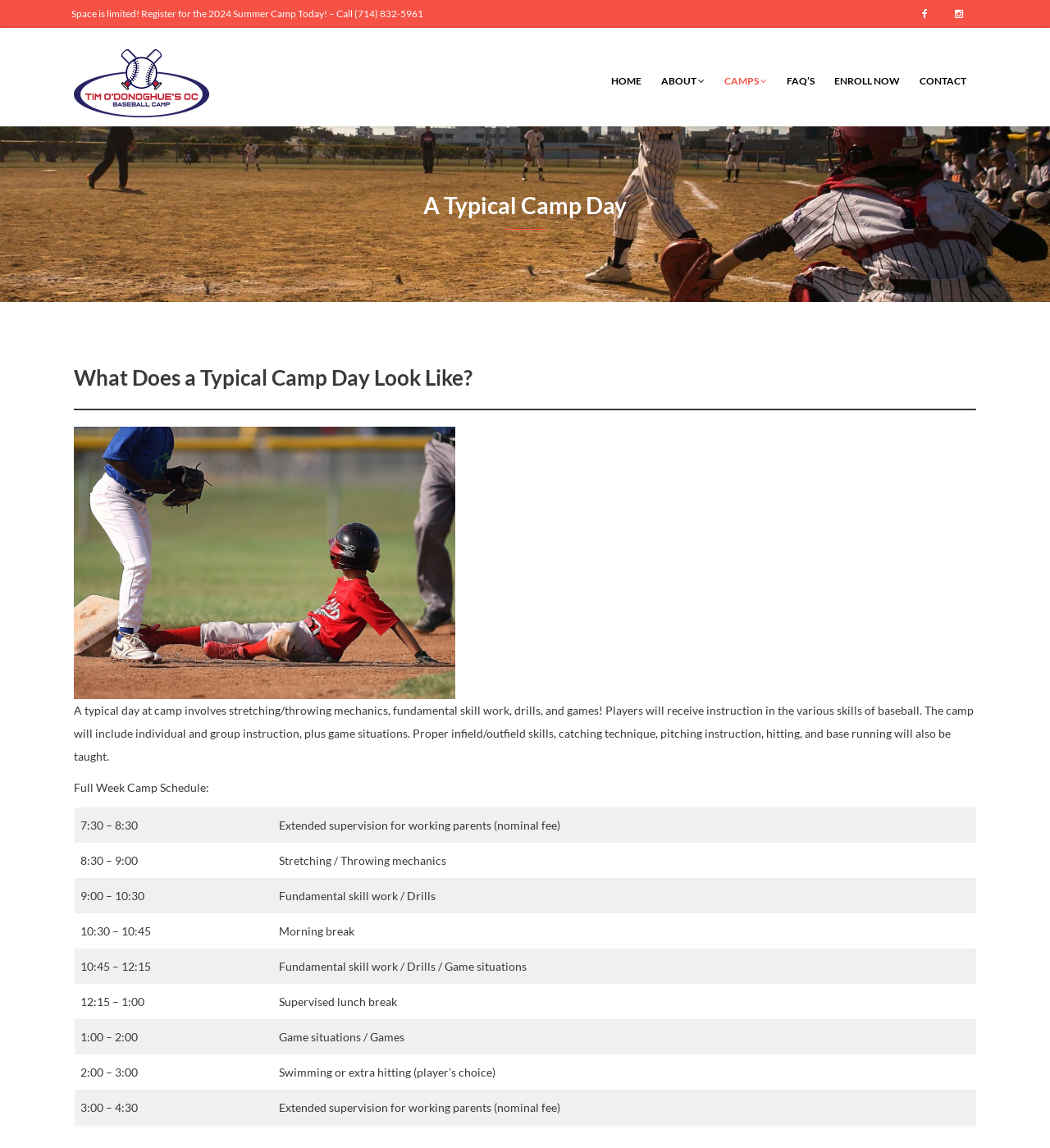Look at the image and answer the question in detail:
What time does the morning break start?

I found the answer by looking at the table that shows the camp schedule, and I saw that the morning break is scheduled from 10:30 to 10:45.